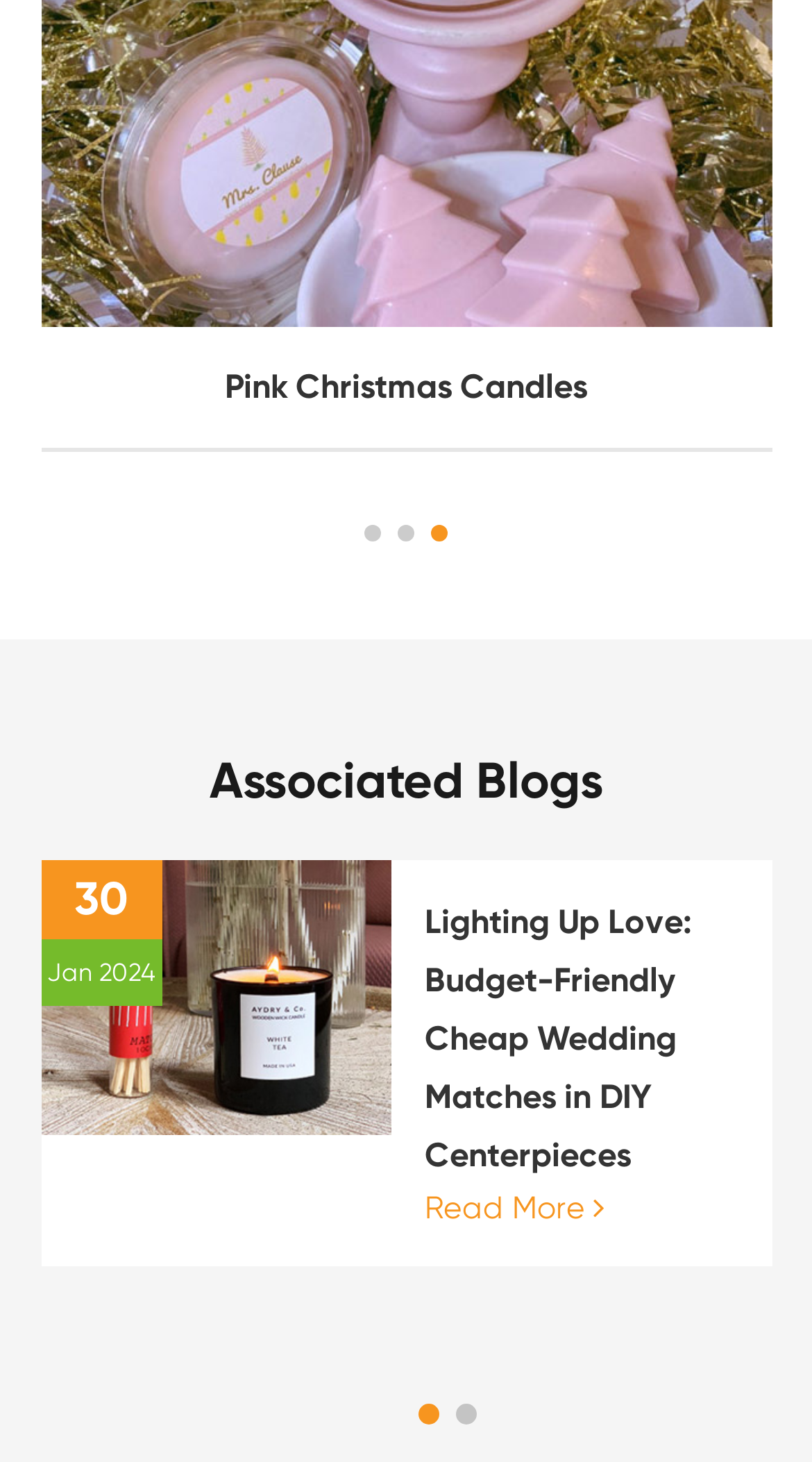Pinpoint the bounding box coordinates for the area that should be clicked to perform the following instruction: "Go to slide 2".

[0.49, 0.359, 0.51, 0.371]